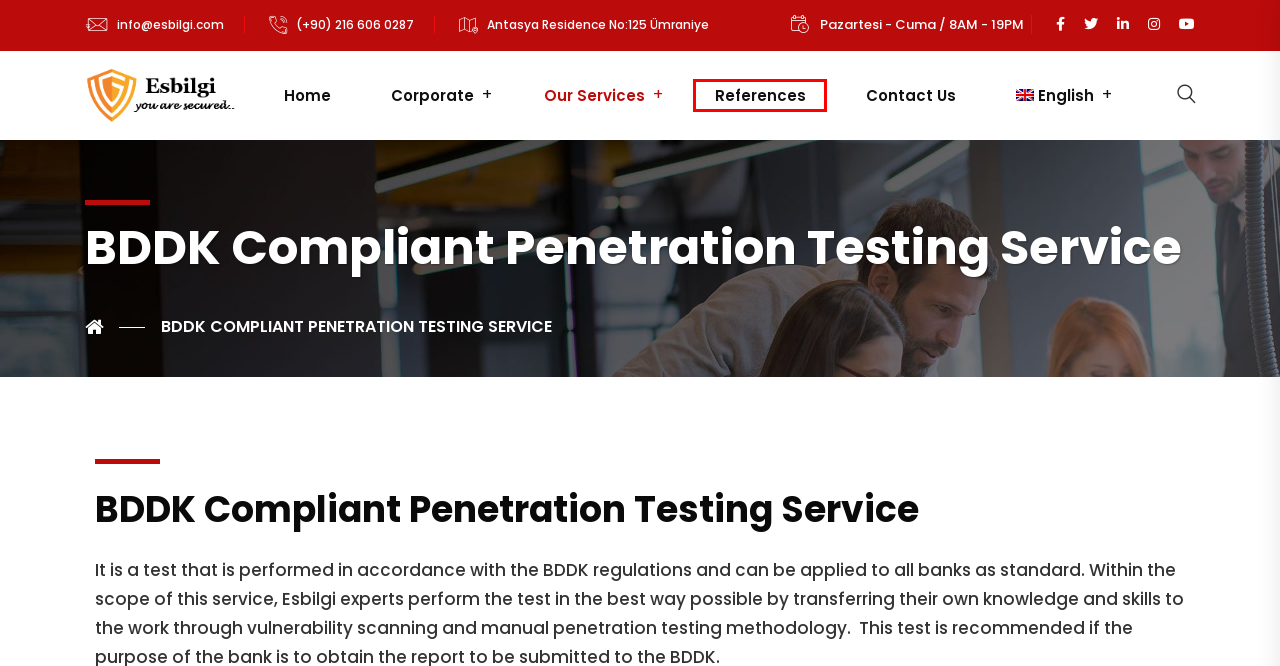Examine the screenshot of a webpage with a red rectangle bounding box. Select the most accurate webpage description that matches the new webpage after clicking the element within the bounding box. Here are the candidates:
A. Our Services – Esbilgi TSE Onaylı Siber Güvenlik Çözümleri
B. References – Esbilgi TSE Onaylı Siber Güvenlik Çözümleri
C. Local Network Security Testing – Esbilgi TSE Onaylı Siber Güvenlik Çözümleri
D. External Network Security Testing – Esbilgi TSE Onaylı Siber Güvenlik Çözümleri
E. Mobile Application Security Audit – Esbilgi TSE Onaylı Siber Güvenlik Çözümleri
F. Contact Us – Esbilgi TSE Onaylı Siber Güvenlik Çözümleri
G. Esbilgi TSE Onaylı Siber Güvenlik Çözümleri
H. Wireless Network Security Tests – Esbilgi TSE Onaylı Siber Güvenlik Çözümleri

B